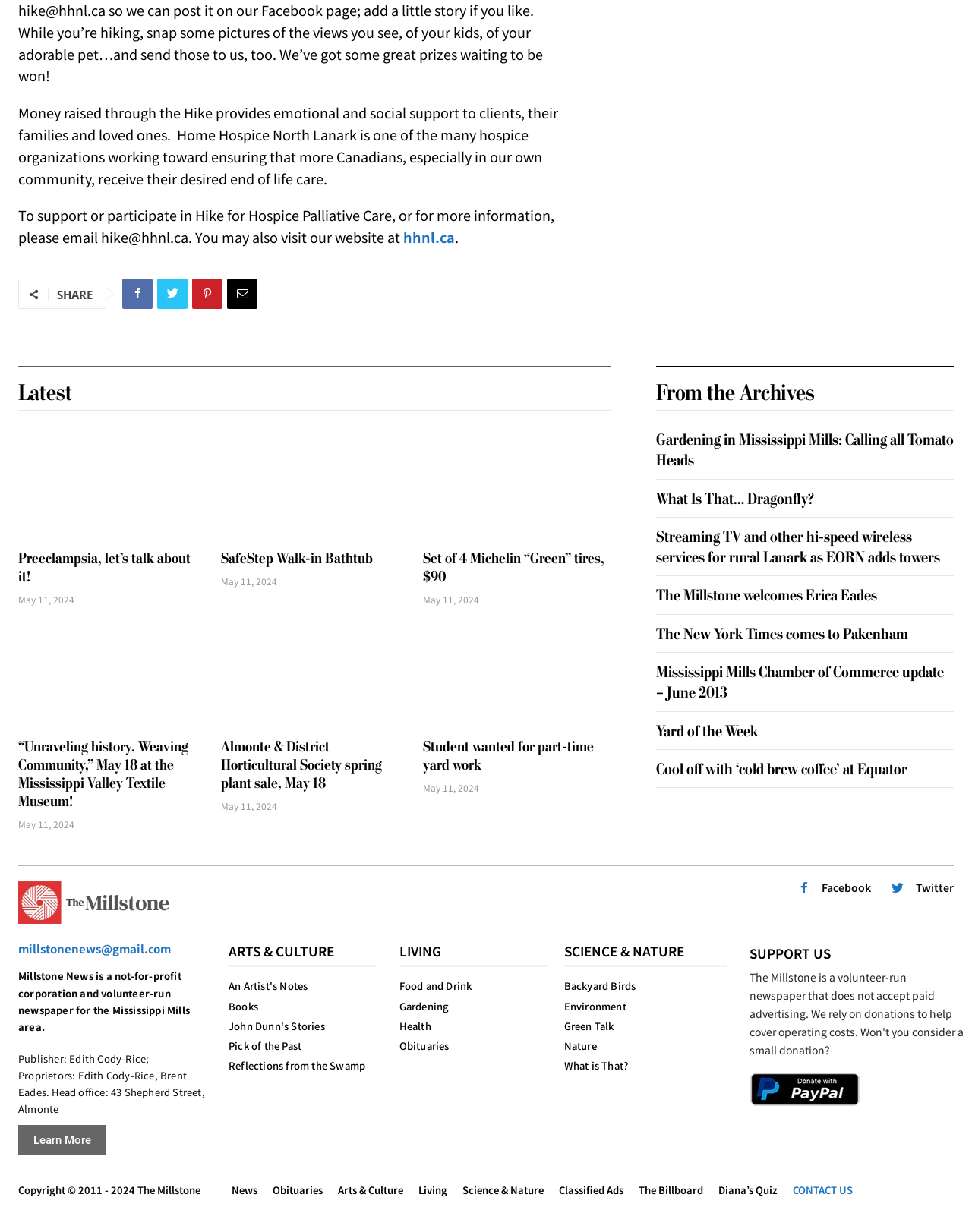Please determine the bounding box coordinates of the element's region to click in order to carry out the following instruction: "Read the latest news". The coordinates should be four float numbers between 0 and 1, i.e., [left, top, right, bottom].

[0.019, 0.31, 0.074, 0.328]